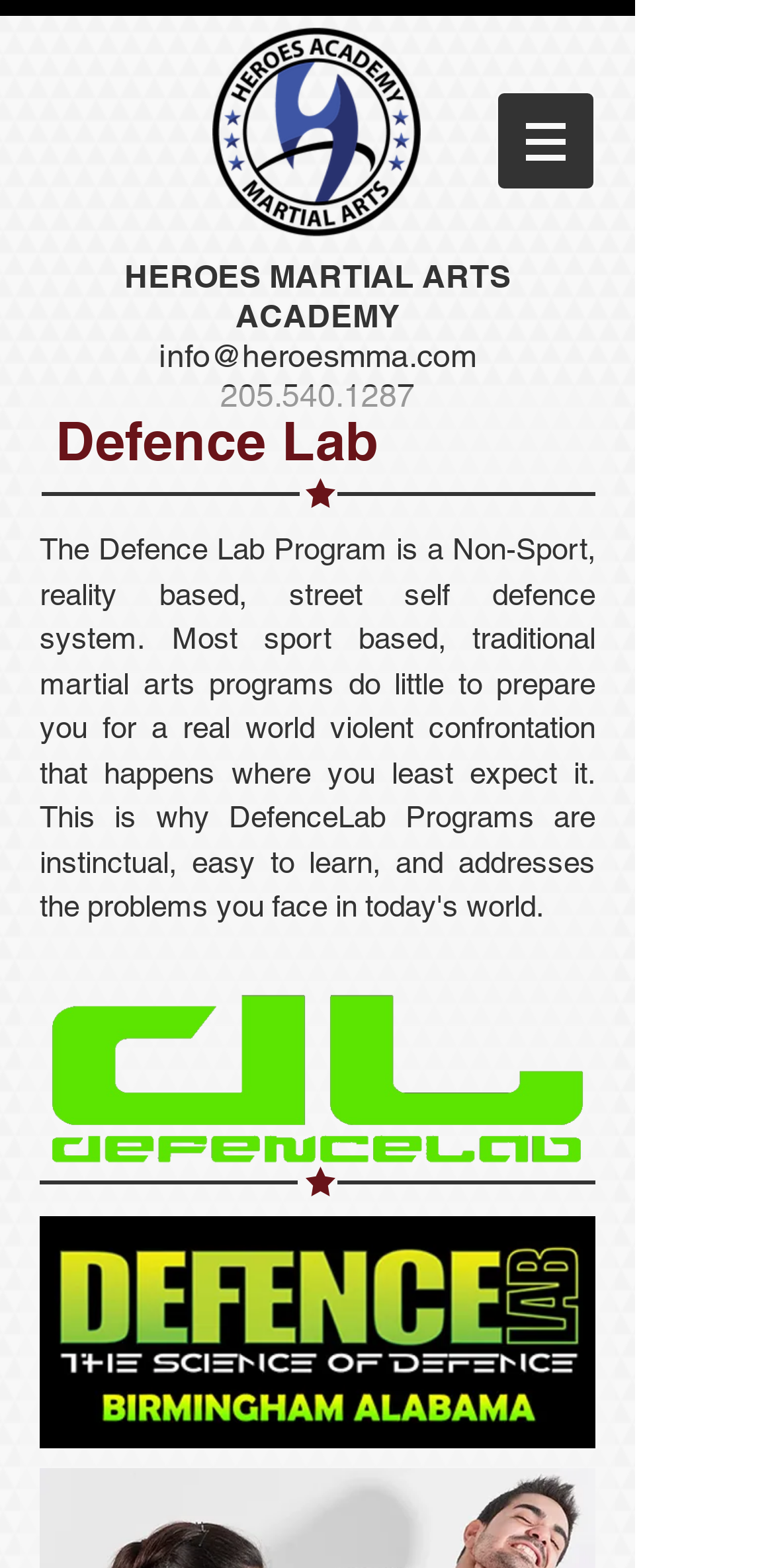Refer to the image and provide an in-depth answer to the question:
What is the name of the martial arts academy?

The name of the martial arts academy can be found in the link element with the text 'Heroes Academy of Martial Arts' which is located at the top of the webpage.